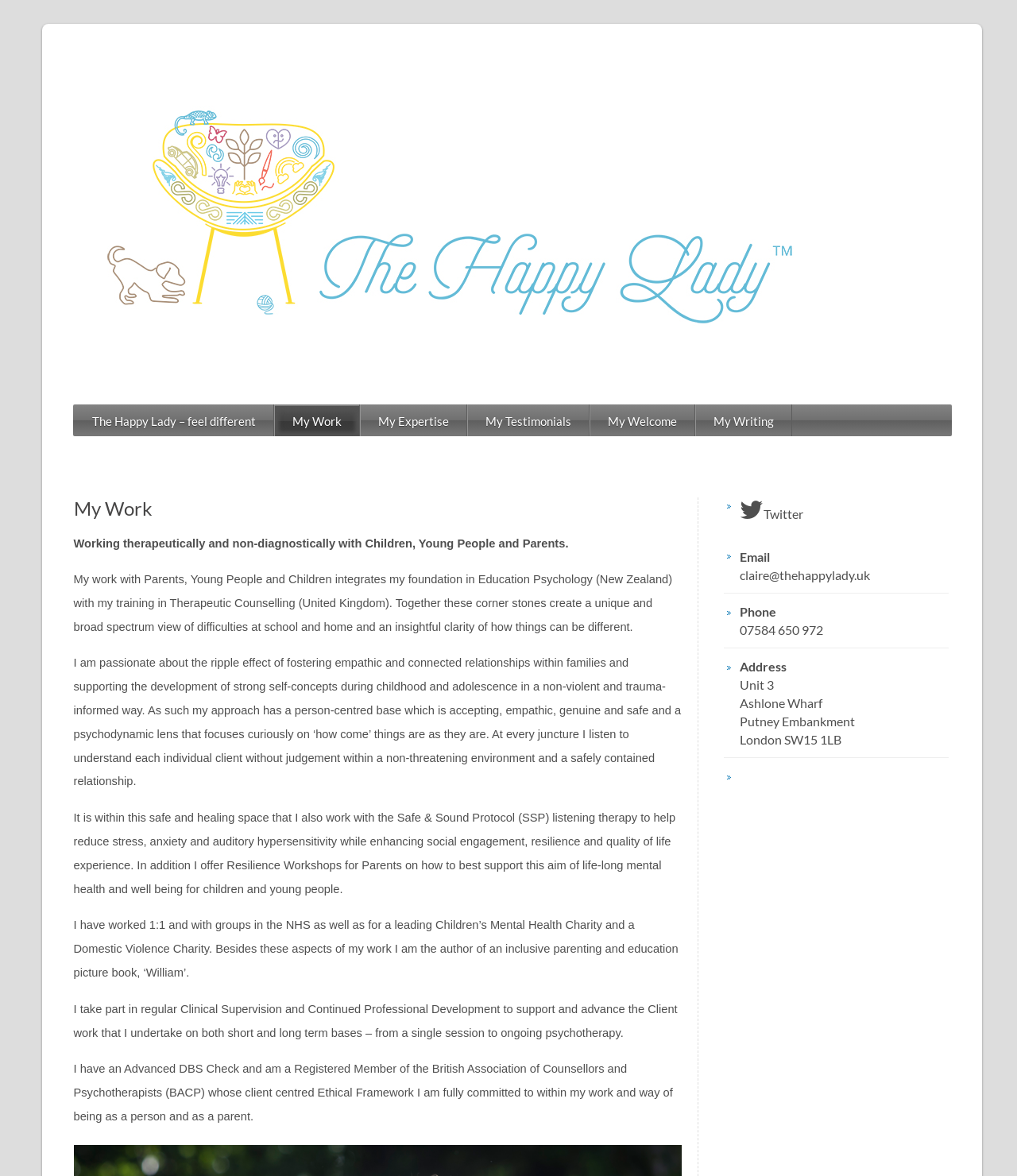Write an exhaustive caption that covers the webpage's main aspects.

The webpage is about "The Happy Lady", a therapist who works with children, young people, and parents. At the top of the page, there is a logo image of "The Happy Lady" with a link to the homepage. Below the logo, there are five navigation links: "The Happy Lady – feel different", "My Work", "My Expertise", "My Testimonials", and "My Welcome".

The main content of the page is divided into several sections. The first section has a heading "My Work" and describes the therapist's approach to working with clients. The text explains that the therapist integrates their foundation in education psychology with their training in therapeutic counseling to provide a unique and broad spectrum view of difficulties at school and home.

The next section describes the therapist's approach in more detail, stating that they are passionate about fostering empathic and connected relationships within families and supporting the development of strong self-concepts during childhood and adolescence. The text also mentions the therapist's use of the Safe & Sound Protocol (SSP) listening therapy to help reduce stress and anxiety.

The following sections provide more information about the therapist's experience, including their work in the NHS and with charities, as well as their authorship of an inclusive parenting and education picture book. The therapist's commitment to regular clinical supervision and continued professional development is also mentioned.

At the bottom of the page, there are contact details, including a Twitter link, email address, phone number, and address. There is also an iframe, which may contain a map or other interactive content.